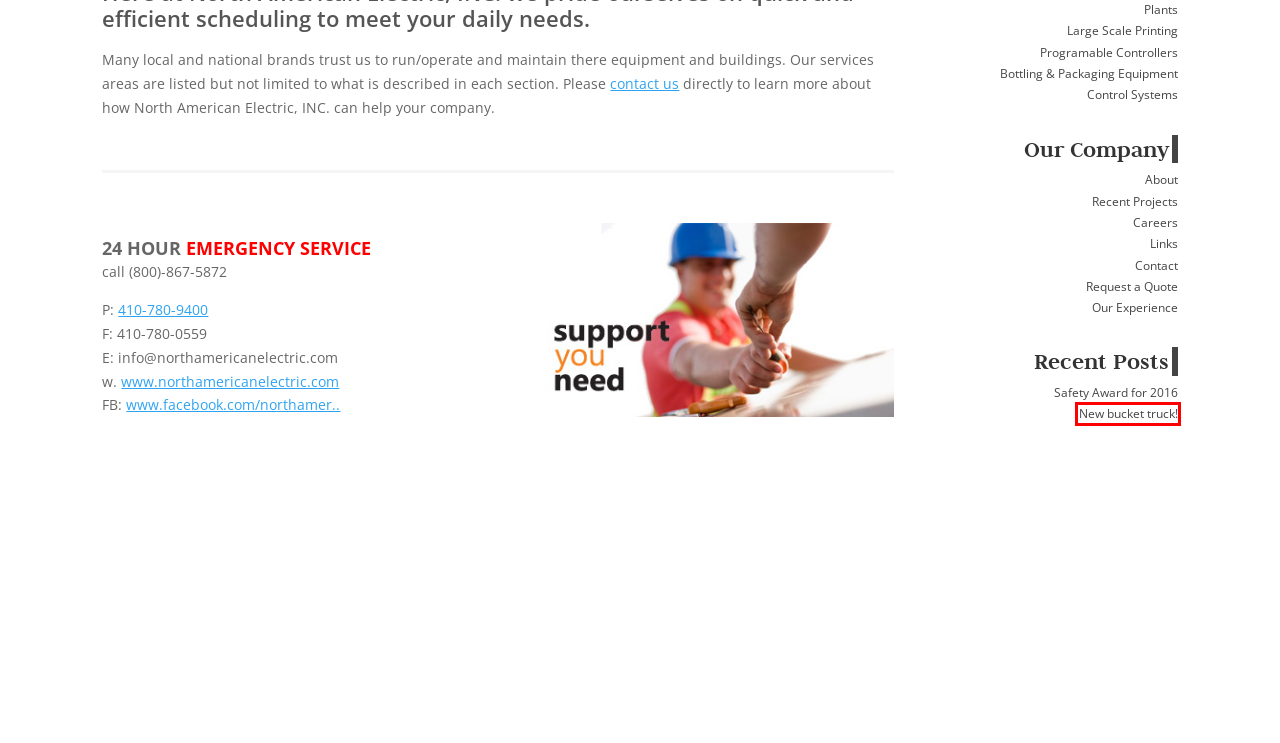You are given a screenshot of a webpage within which there is a red rectangle bounding box. Please choose the best webpage description that matches the new webpage after clicking the selected element in the bounding box. Here are the options:
A. New bucket truck! | North American Electric, Inc.
B. Safety Award for 2016 | North American Electric, Inc.
C. Manufacturing and Chemical Processing Plants | North American Electric, Inc.
D. contact | North American Electric, Inc.
E. Contact | North American Electric, Inc.
F. Bottling and Packaging Equipment | North American Electric, Inc.
G. Careers | North American Electric, Inc.
H. Request a Quote | North American Electric, Inc.

A